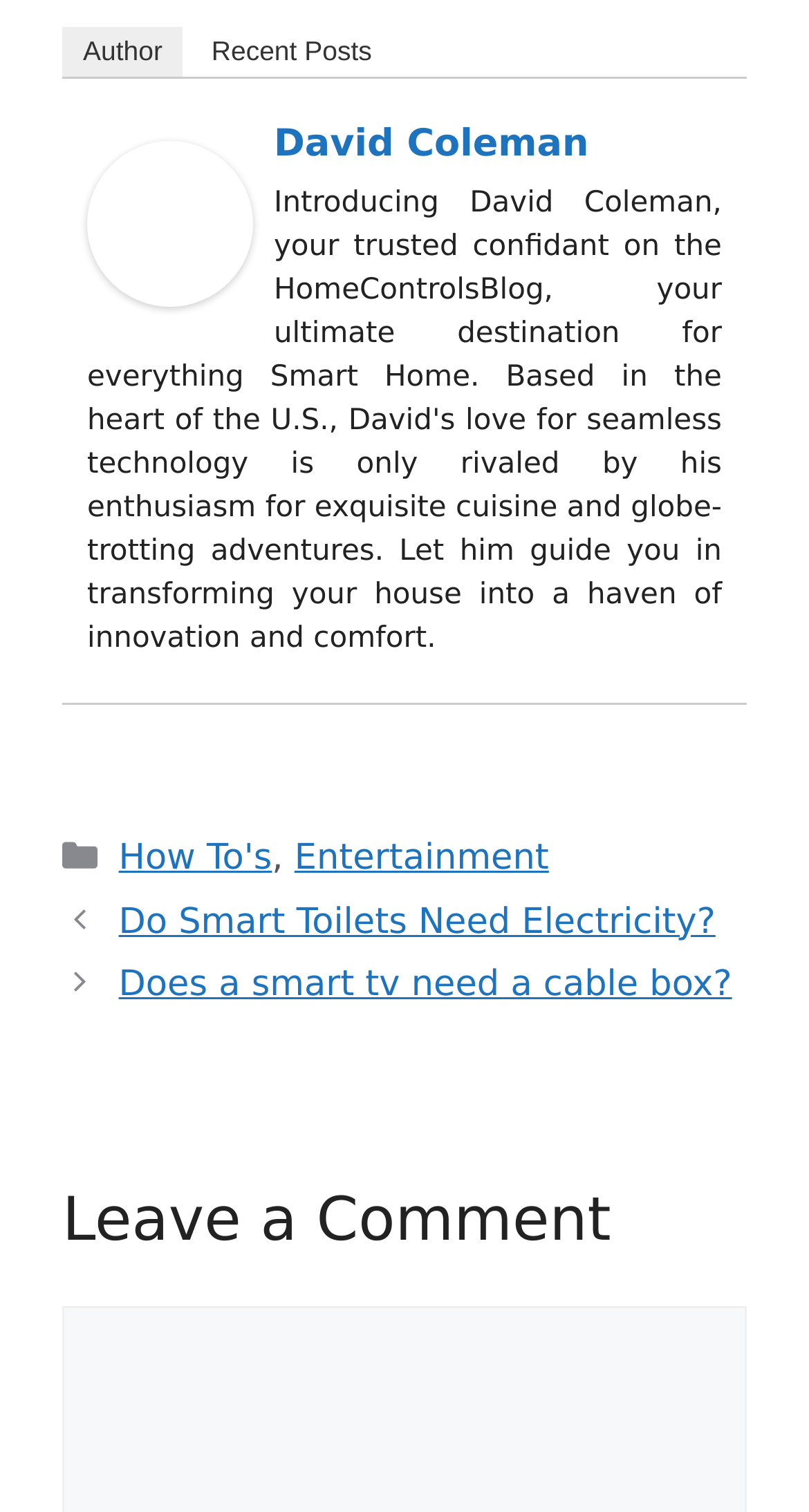Utilize the details in the image to thoroughly answer the following question: How many posts are listed?

The webpage lists two posts in the navigation section: 'Do Smart Toilets Need Electricity?' and 'Does a smart tv need a cable box?'.